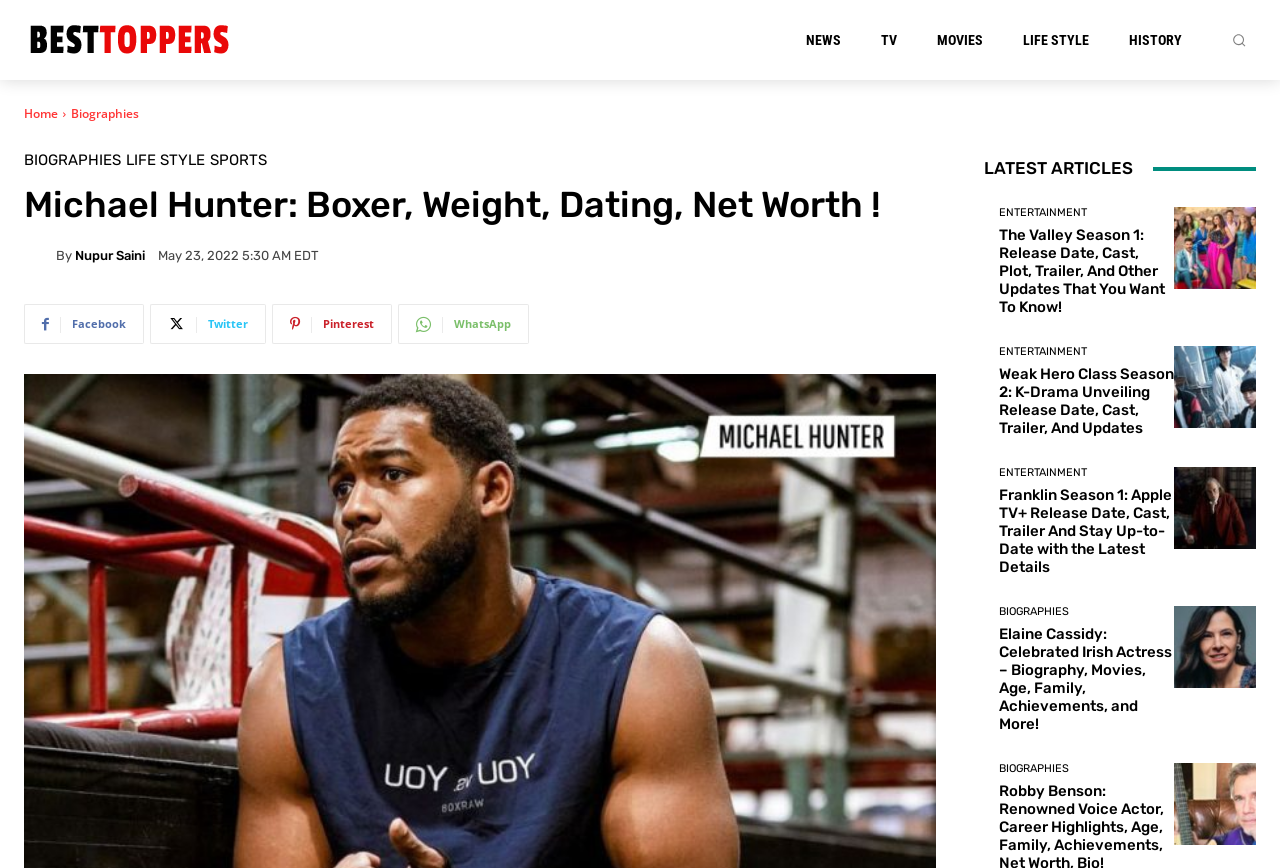Bounding box coordinates are to be given in the format (top-left x, top-left y, bottom-right x, bottom-right y). All values must be floating point numbers between 0 and 1. Provide the bounding box coordinate for the UI element described as: Biographies

[0.055, 0.121, 0.109, 0.141]